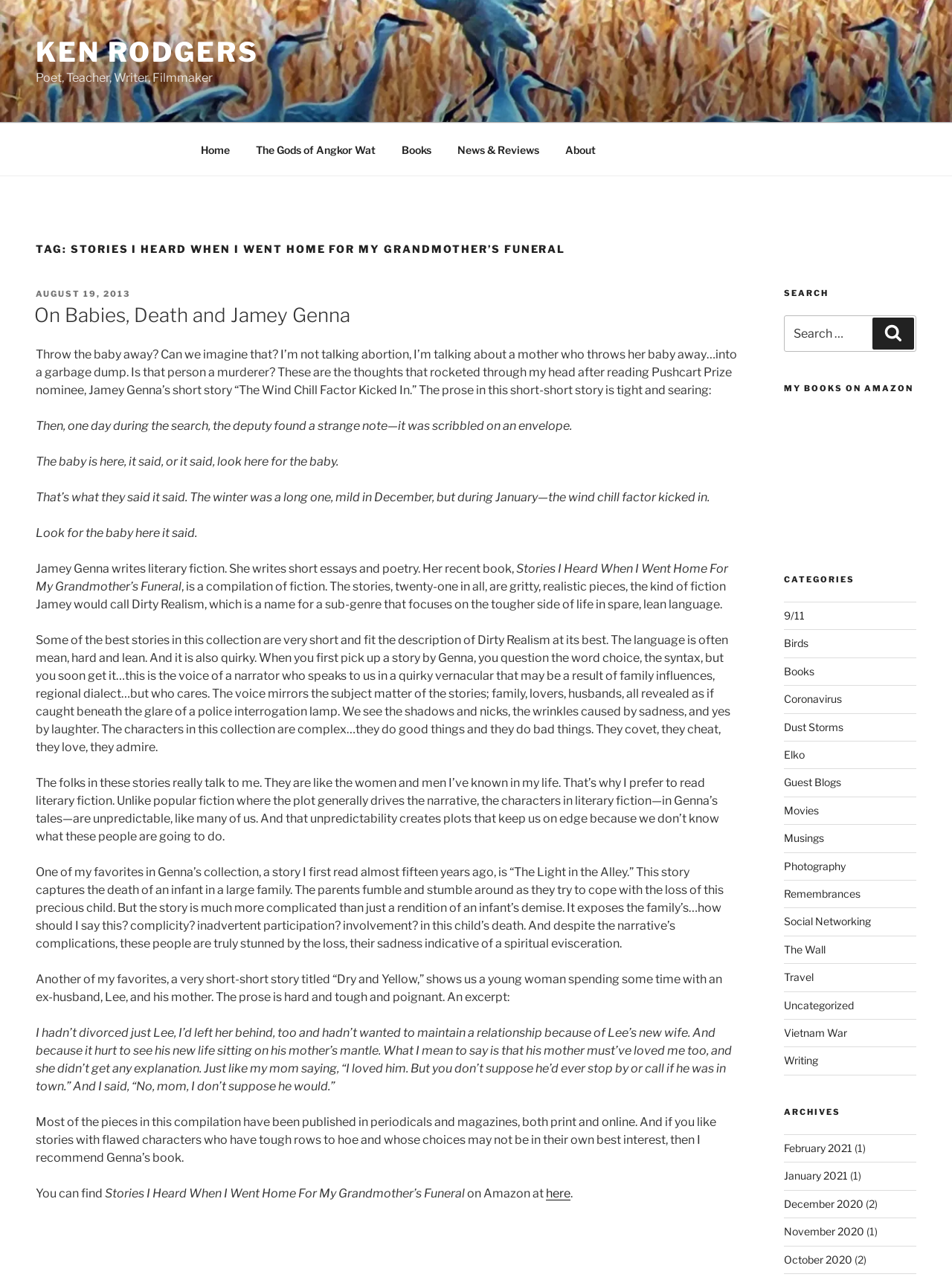Answer the question in one word or a short phrase:
What is the theme of the story 'The Light in the Alley'?

Death of an infant